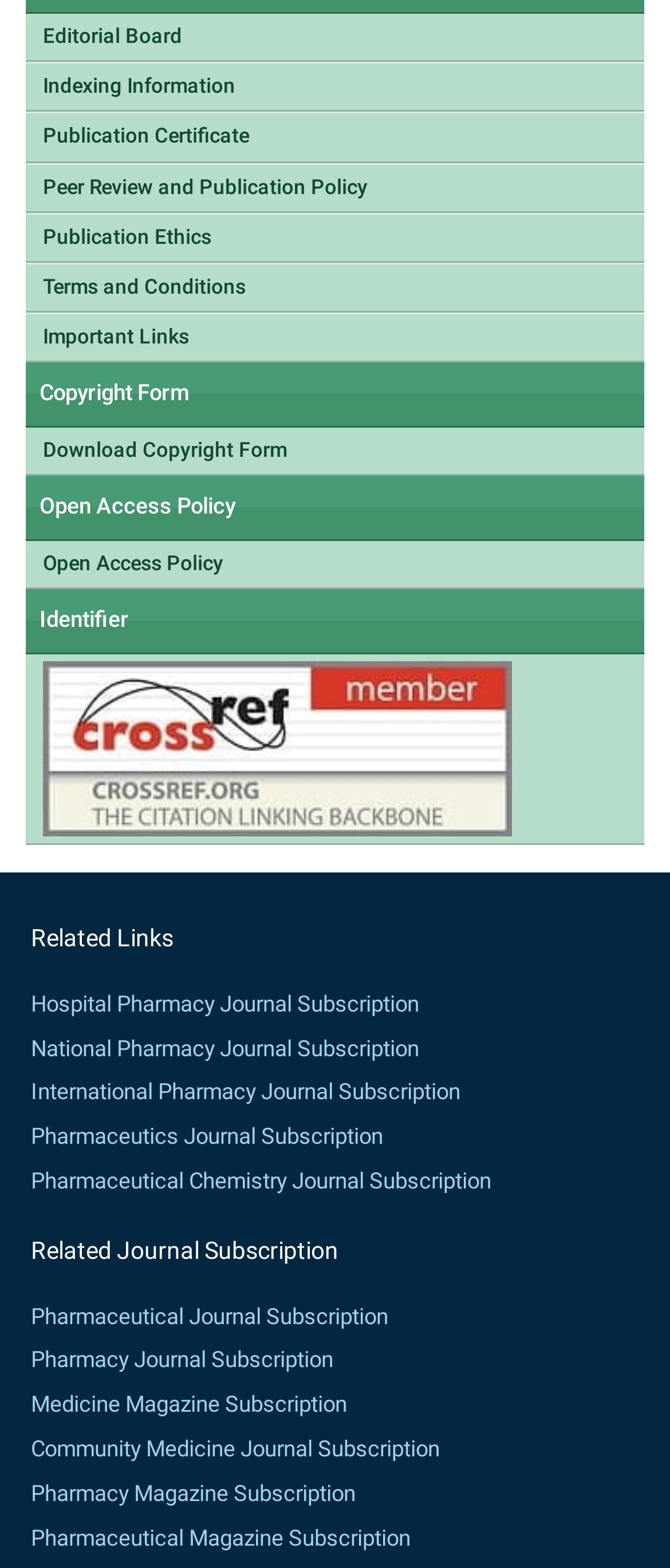How many headings are there on the page?
Using the image as a reference, give a one-word or short phrase answer.

2